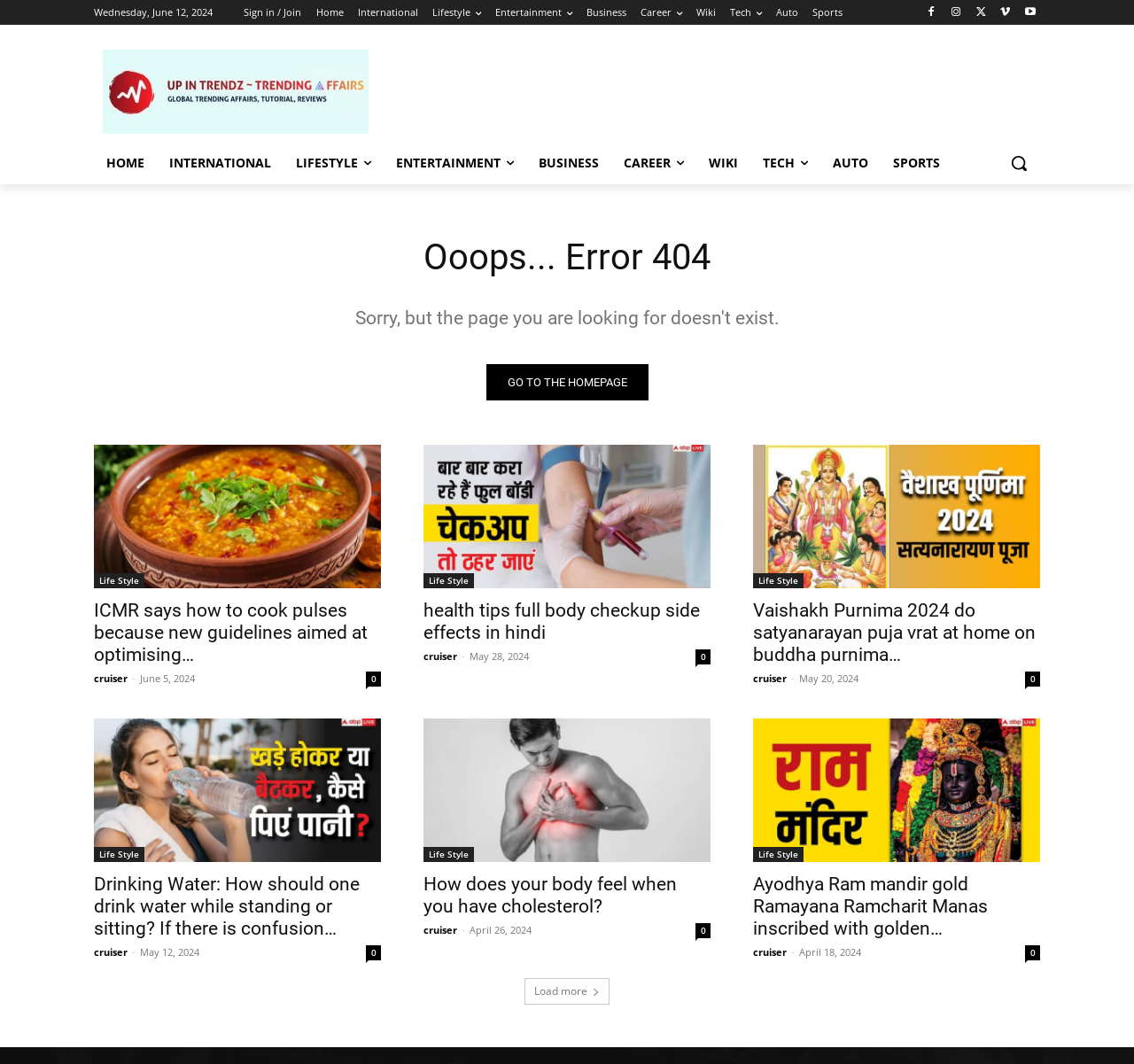What are the categories on this webpage?
From the details in the image, provide a complete and detailed answer to the question.

I found the categories by looking at the links at the top of the page, which include 'Home', 'International', 'Lifestyle', 'Entertainment', 'Business', 'Career', 'Wiki', 'Tech', 'Auto', and 'Sports'.